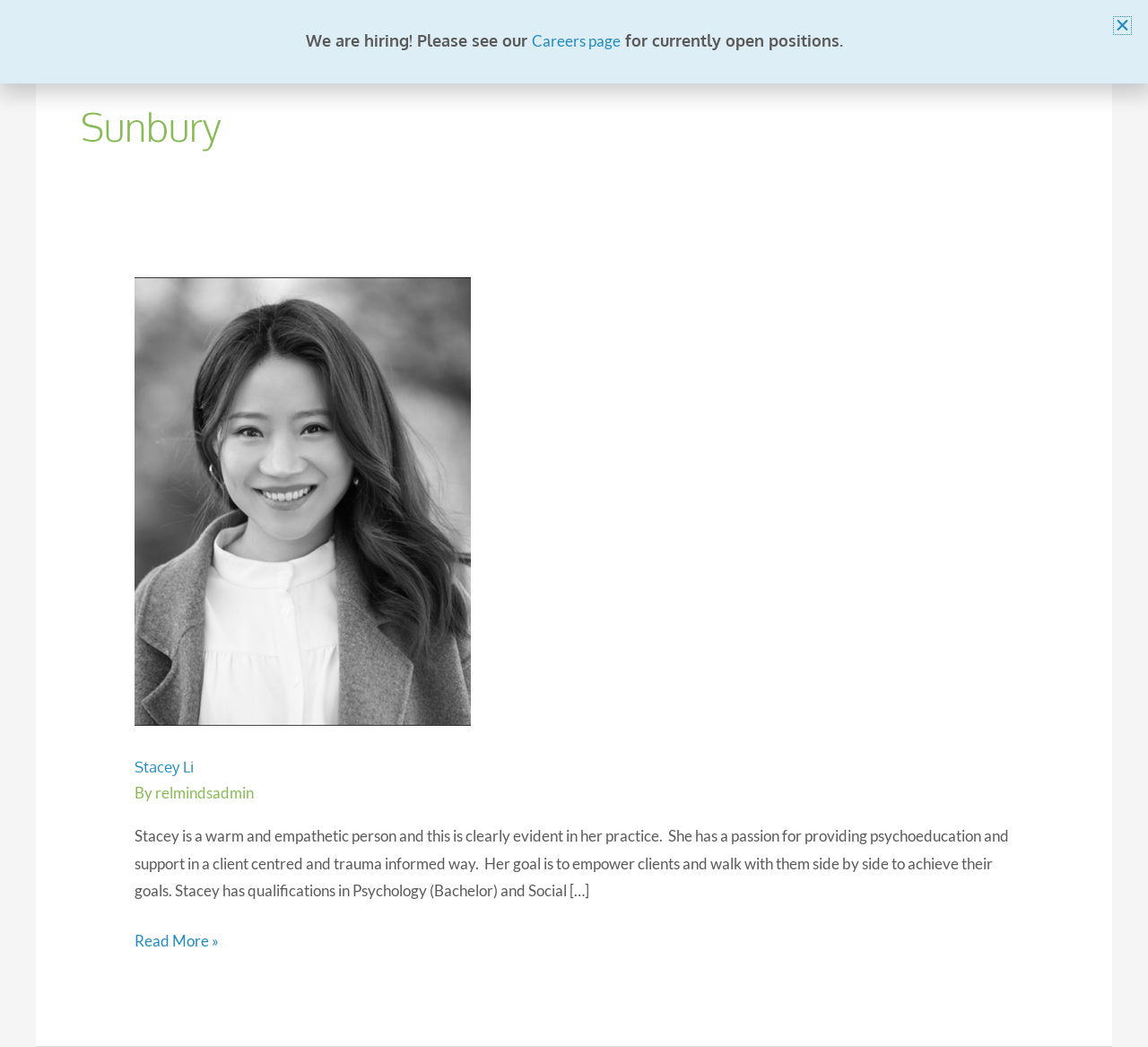Please pinpoint the bounding box coordinates for the region I should click to adhere to this instruction: "Go to About Us page".

[0.412, 0.017, 0.505, 0.073]